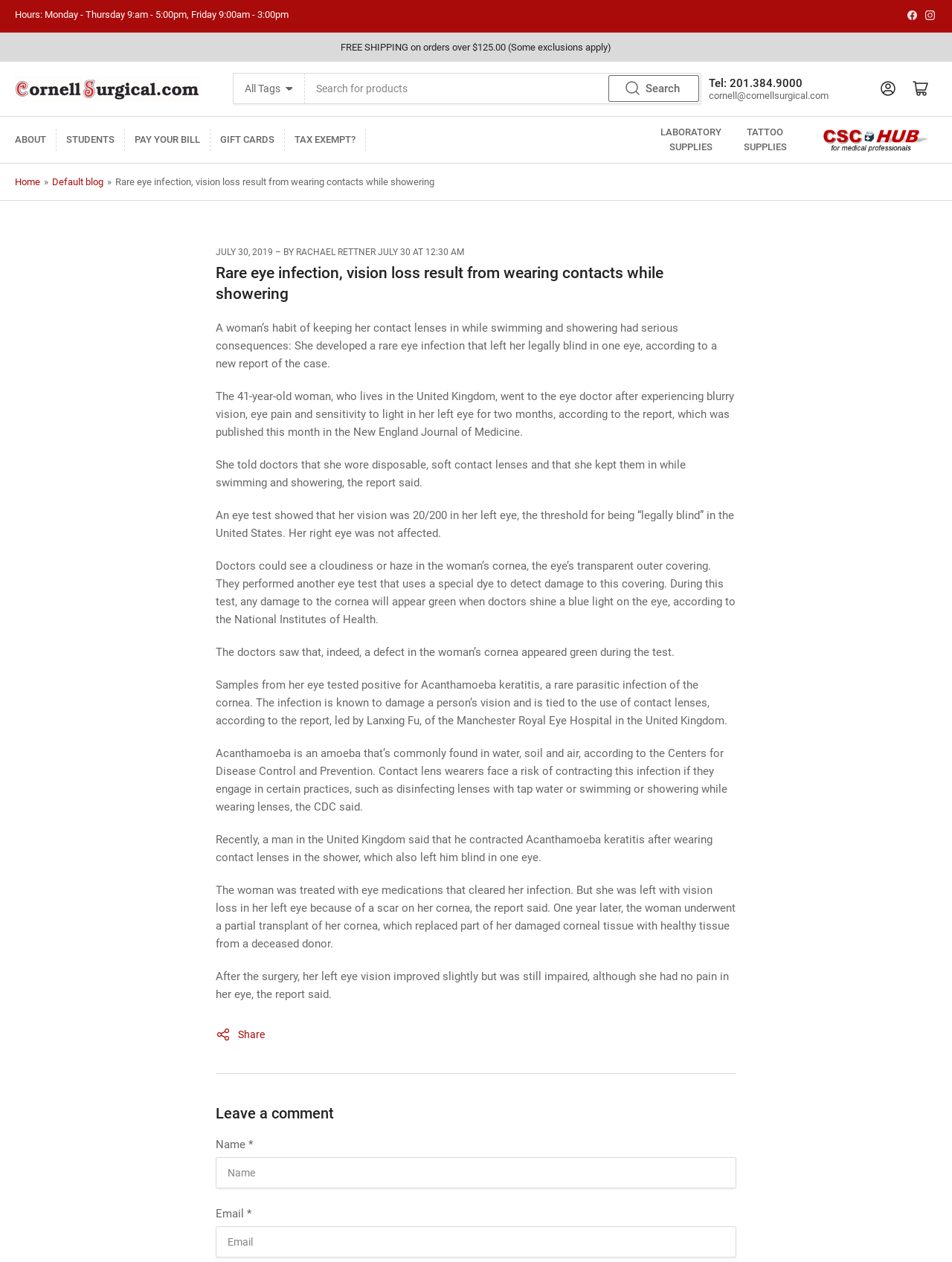Kindly respond to the following question with a single word or a brief phrase: 
What is the purpose of the 'Search for products' combobox?

To search for products